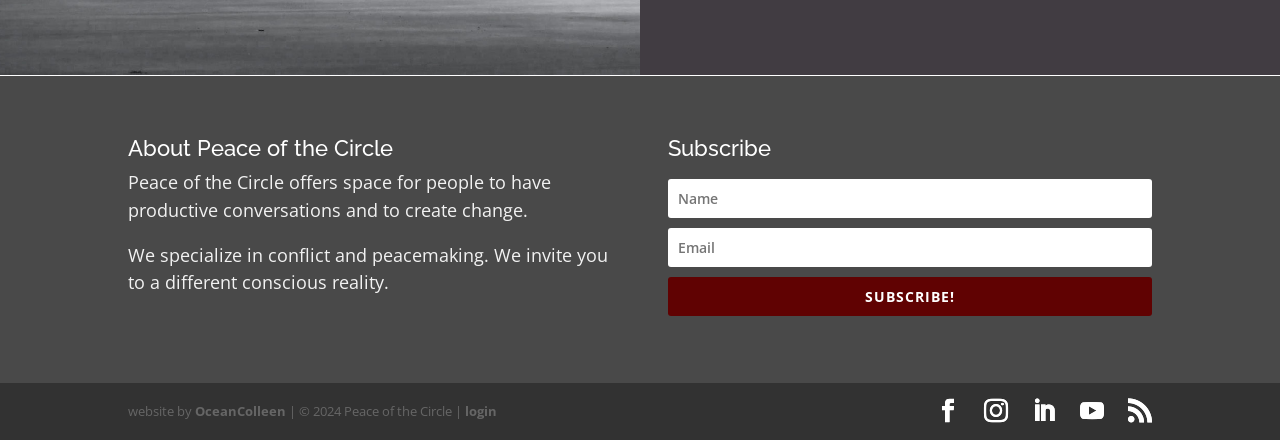What is the name of the organization?
Using the image, respond with a single word or phrase.

Peace of the Circle